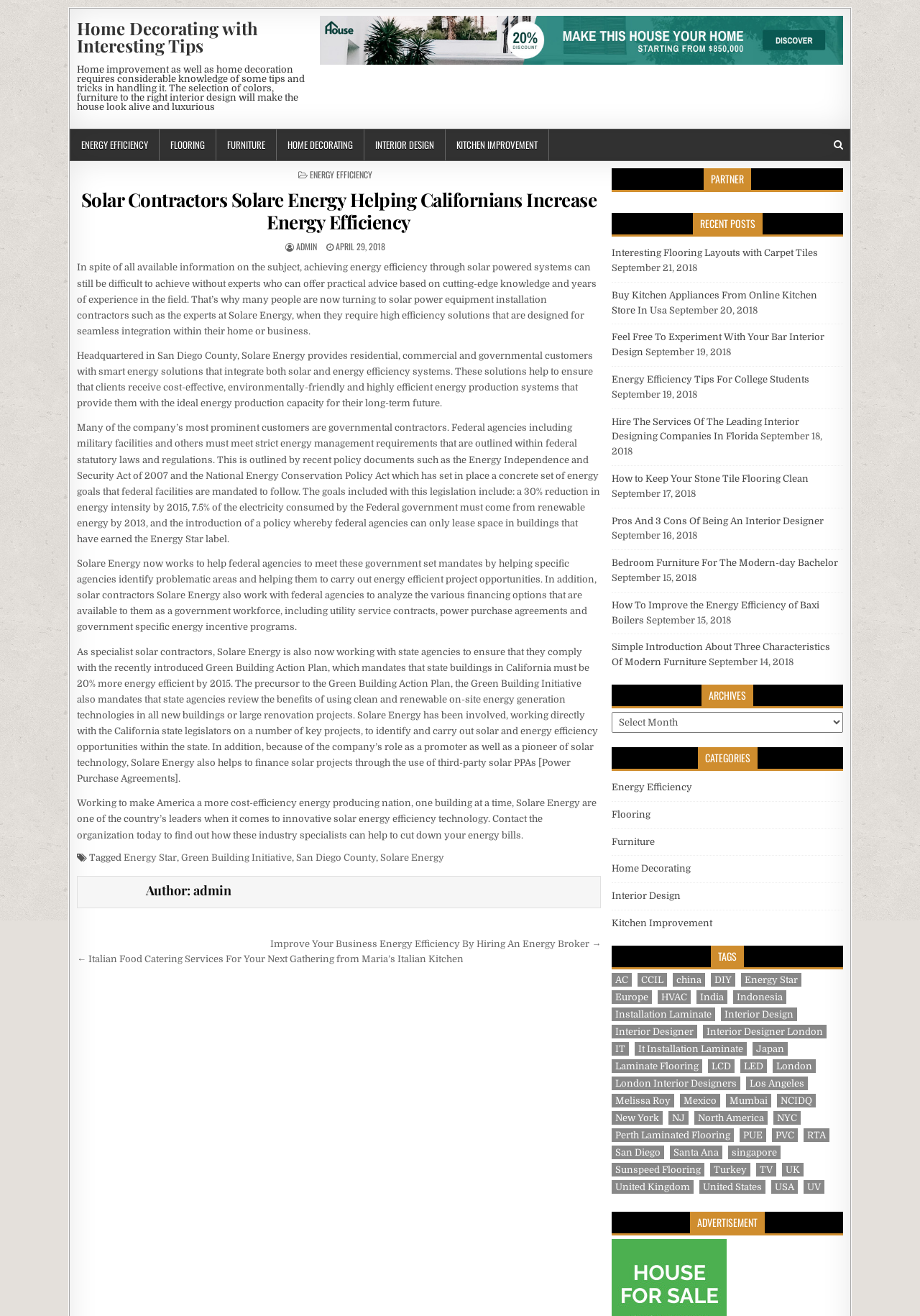Generate a comprehensive description of the contents of the webpage.

This webpage is about home improvement and decoration, with a focus on energy efficiency. At the top, there is a heading that reads "Home Decorating with Interesting Tips" and a link with the same text. Below this, there is a paragraph of text that discusses the importance of knowledge in home improvement and decoration, including the selection of colors, furniture, and interior design.

To the right of this text, there is an image with the same title as the heading. Below the image, there is a navigation menu with links to various categories, including "ENERGY EFFICIENCY", "FLOORING", "FURNITURE", "HOME DECORATING", "INTERIOR DESIGN", and "KITCHEN IMPROVEMENT".

The main content of the page is an article about Solare Energy, a company that provides energy-efficient solutions for homes and businesses. The article discusses the company's services, including the installation of solar power equipment and energy-efficient systems. It also mentions the company's work with federal agencies to help them meet energy management requirements.

Below the article, there are several sections, including a footer with links to related topics, a section with recent posts, and a section with archives. There is also a navigation menu with links to categories, including "Energy Efficiency", "Flooring", "Furniture", "Home Decorating", "Interior Design", and "Kitchen Improvement". Additionally, there is a section with tags, including "AC", "CCIL", and "china".

Overall, the webpage is well-organized and easy to navigate, with a clear focus on home improvement and energy efficiency.